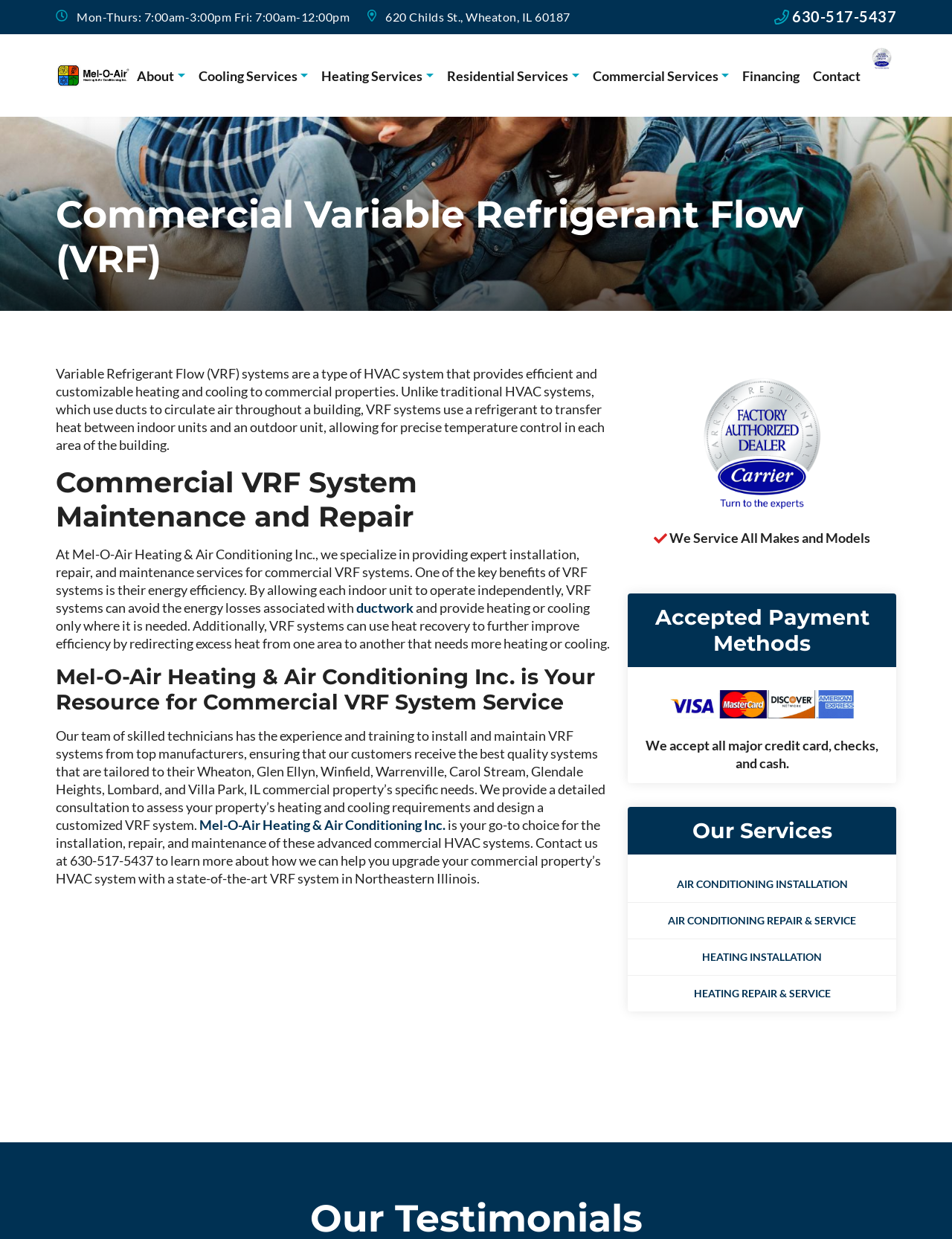Specify the bounding box coordinates (top-left x, top-left y, bottom-right x, bottom-right y) of the UI element in the screenshot that matches this description: Heating Repair & Service

[0.729, 0.796, 0.872, 0.807]